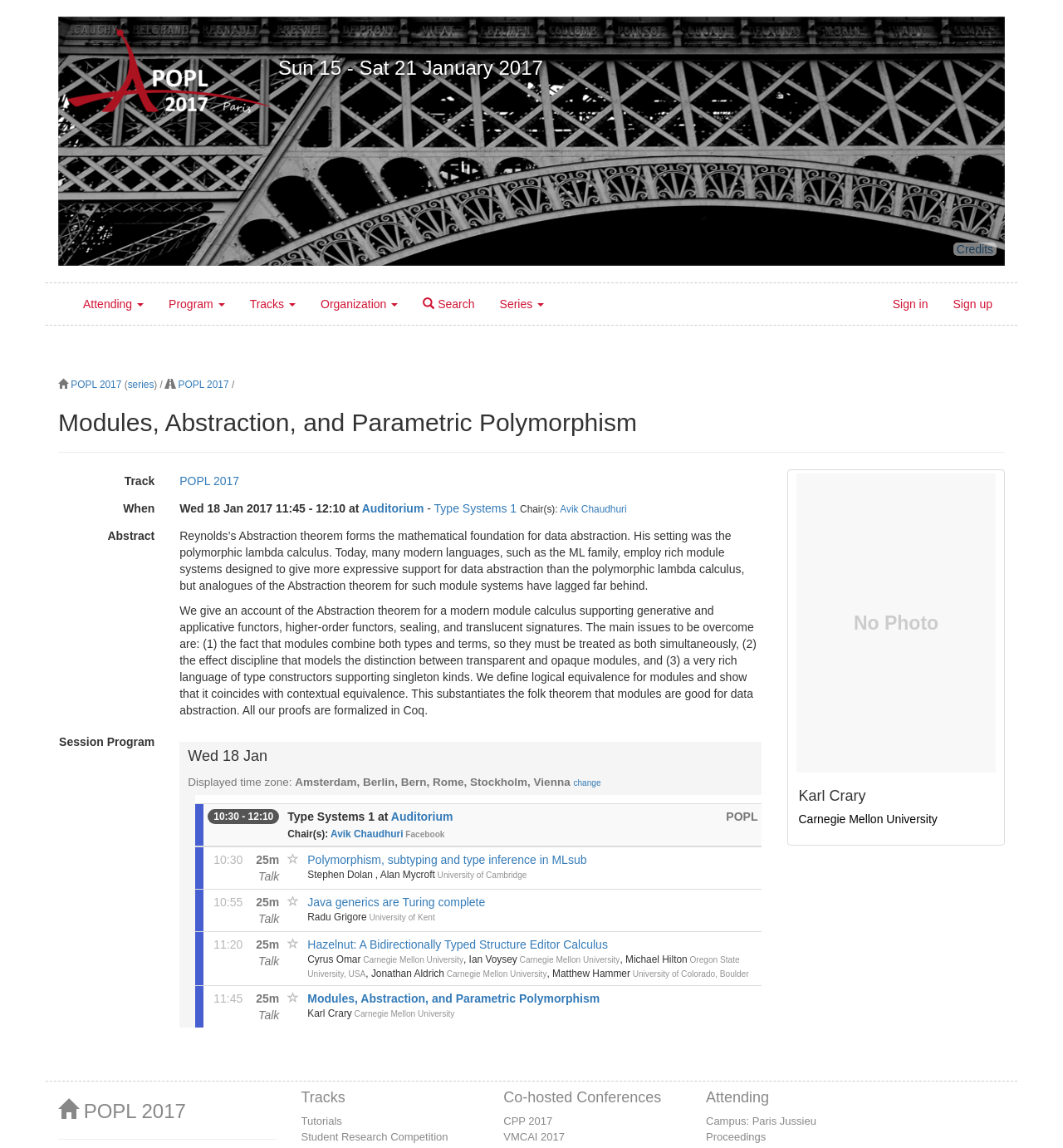Provide the bounding box for the UI element matching this description: "Karl CraryCarnegie Mellon University".

[0.74, 0.409, 0.945, 0.737]